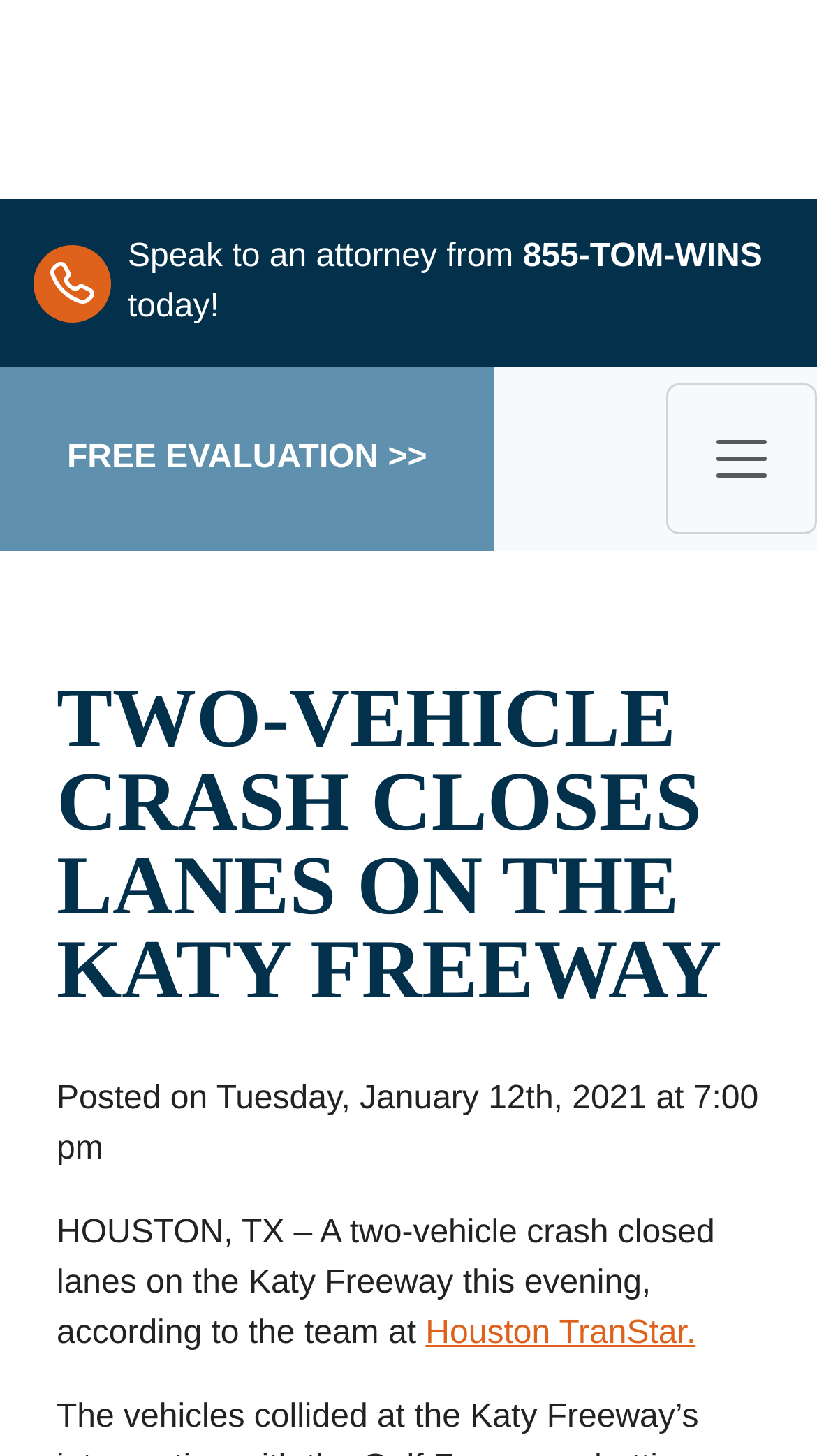What is the logo of the attorney's office?
Kindly answer the question with as much detail as you can.

I found the logo by looking at the image elements on the webpage, specifically the image element with the description 'Attorney Tom logo' which is located at the top of the webpage.